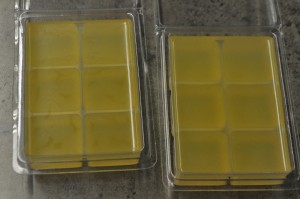Generate an elaborate caption that includes all aspects of the image.

The image depicts two clamshell containers filled with neatly portioned yellow wax melts, each divided into six segments. The melts appear to be freshly poured and have a smooth surface, suggesting they are ready for use in a wax warmer. The background is a neutral-toned surface, enhancing the visibility of the containers. This presentation aligns with the topic "Pouring into Clamshells," which showcases the process of creating wax tarts, potentially aimed at DIY enthusiasts and those interested in homemade fragrance products. The image captures the essence of a creative endeavor involving scented wax creations, inviting viewers to explore further into the crafting process.